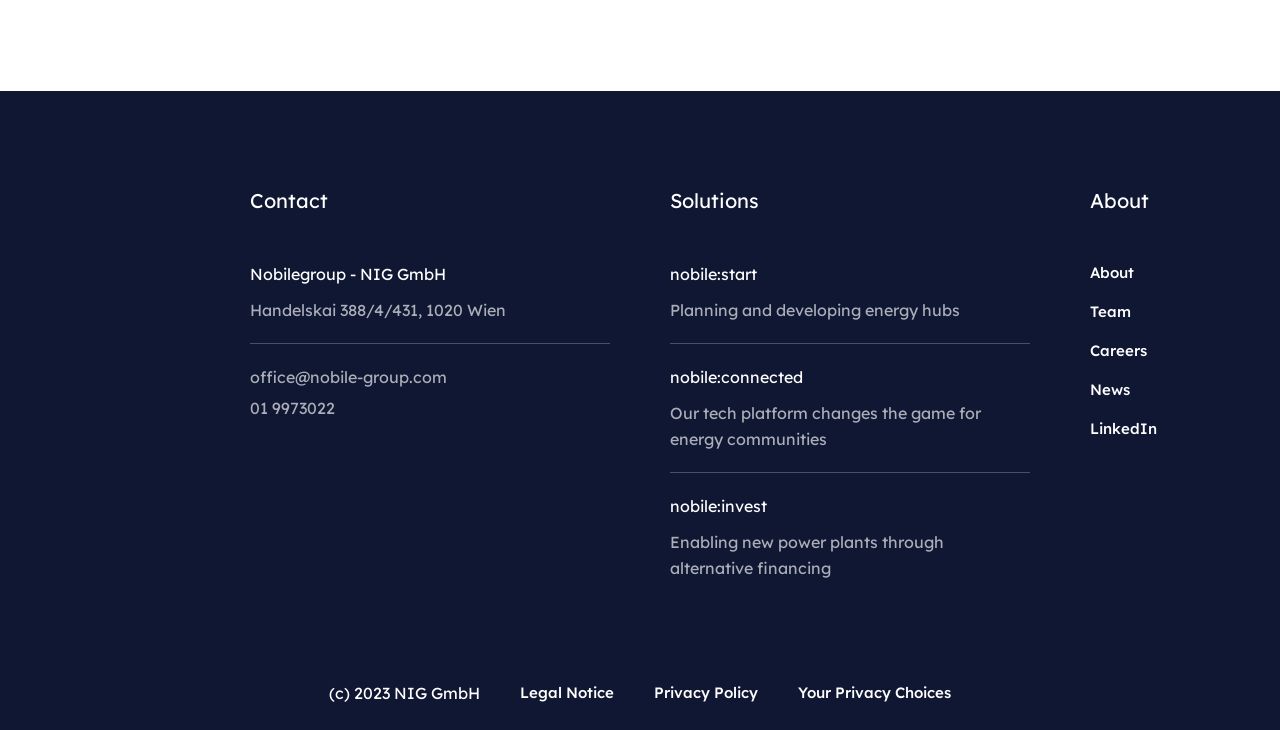Identify the bounding box coordinates for the element you need to click to achieve the following task: "Click on the 'CLASSICAL ASTROLOGY: STUDY IT, UNDERSTAND IT, USE IT' link". Provide the bounding box coordinates as four float numbers between 0 and 1, in the form [left, top, right, bottom].

None